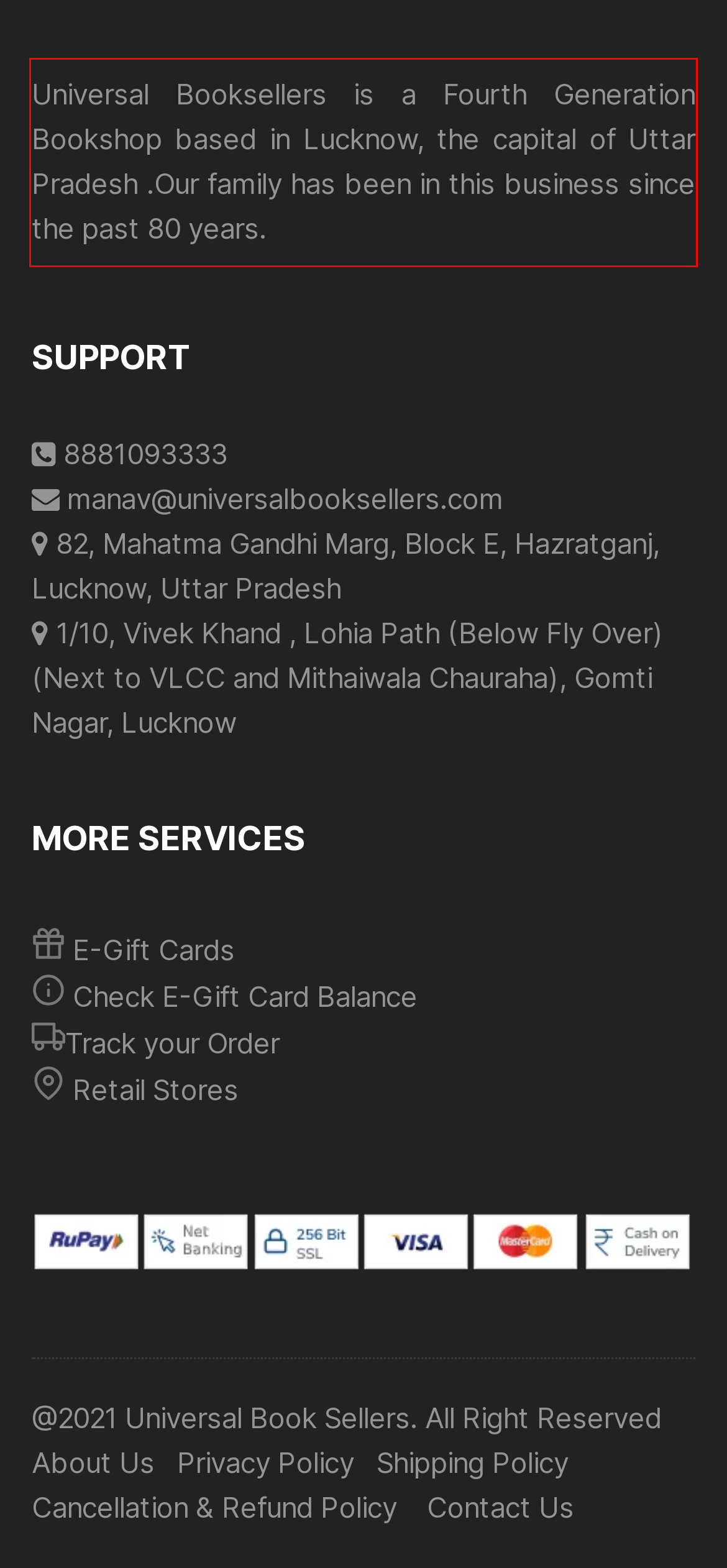Please examine the webpage screenshot and extract the text within the red bounding box using OCR.

Universal Booksellers is a Fourth Generation Bookshop based in Lucknow, the capital of Uttar Pradesh .Our family has been in this business since the past 80 years.